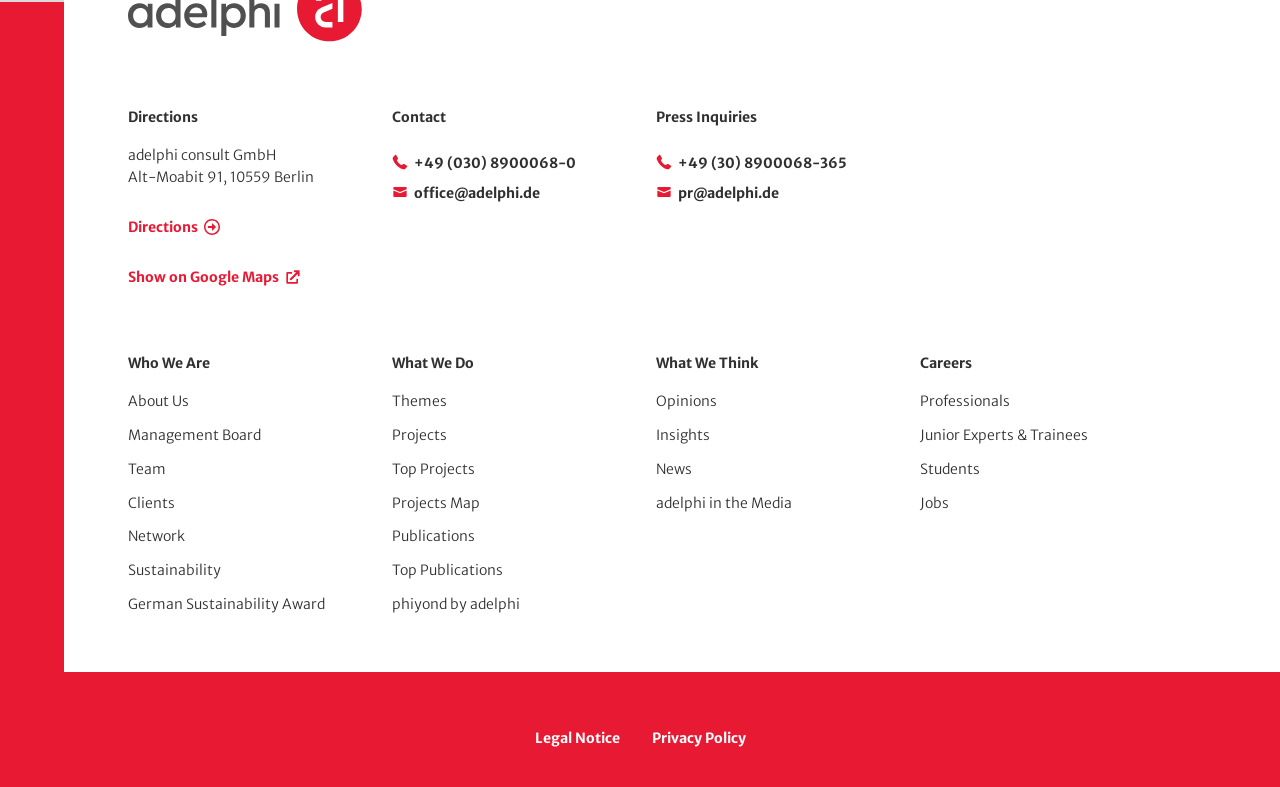How many contact methods are provided?
Look at the image and respond with a one-word or short-phrase answer.

3